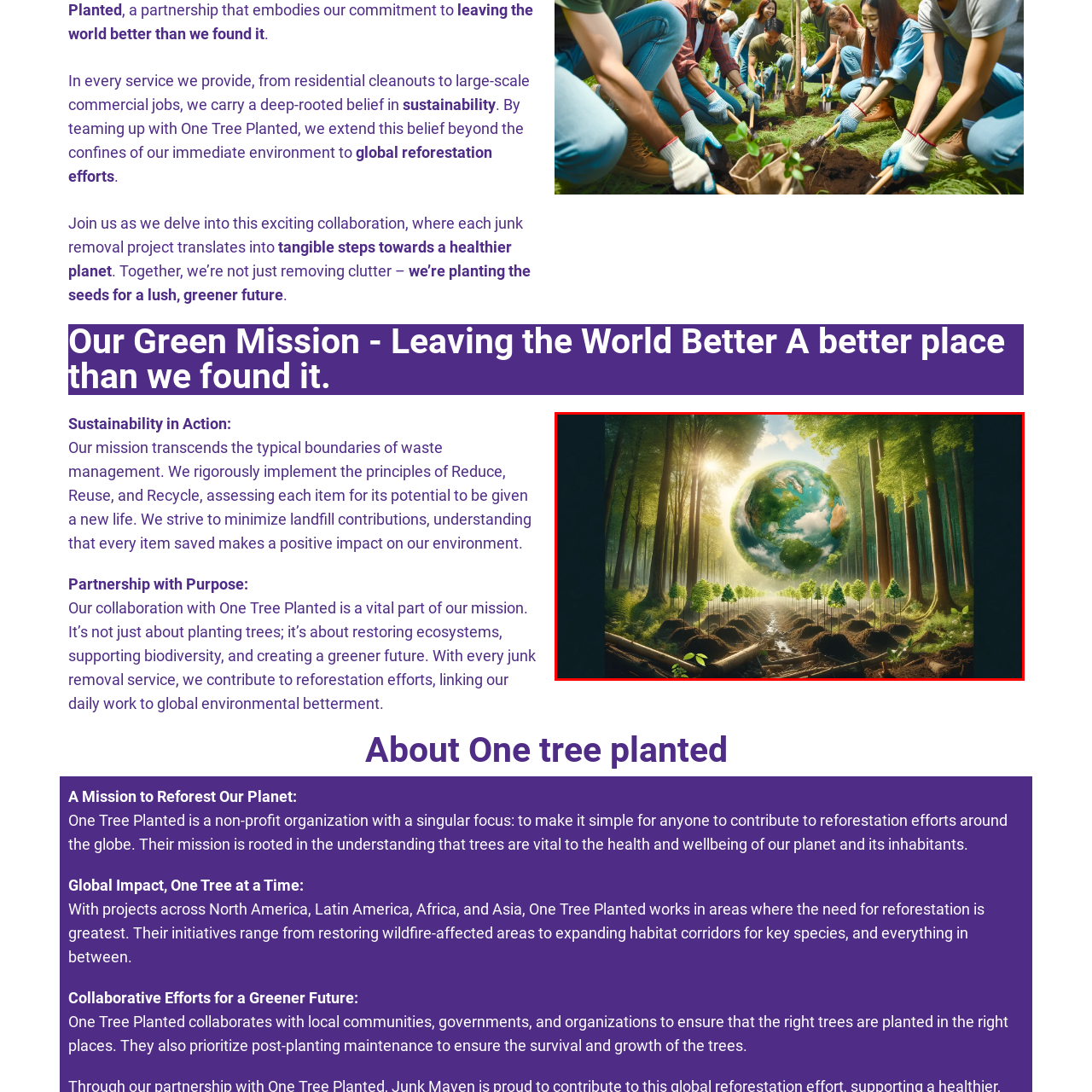What is emphasized in this serene environment?
Look at the image highlighted within the red bounding box and provide a detailed answer to the question.

This serene environment captures a vision of hope, emphasizing the responsibility we hold towards ecological restoration and the cultivation of a greener future, highlighting the importance of taking care of the planet.